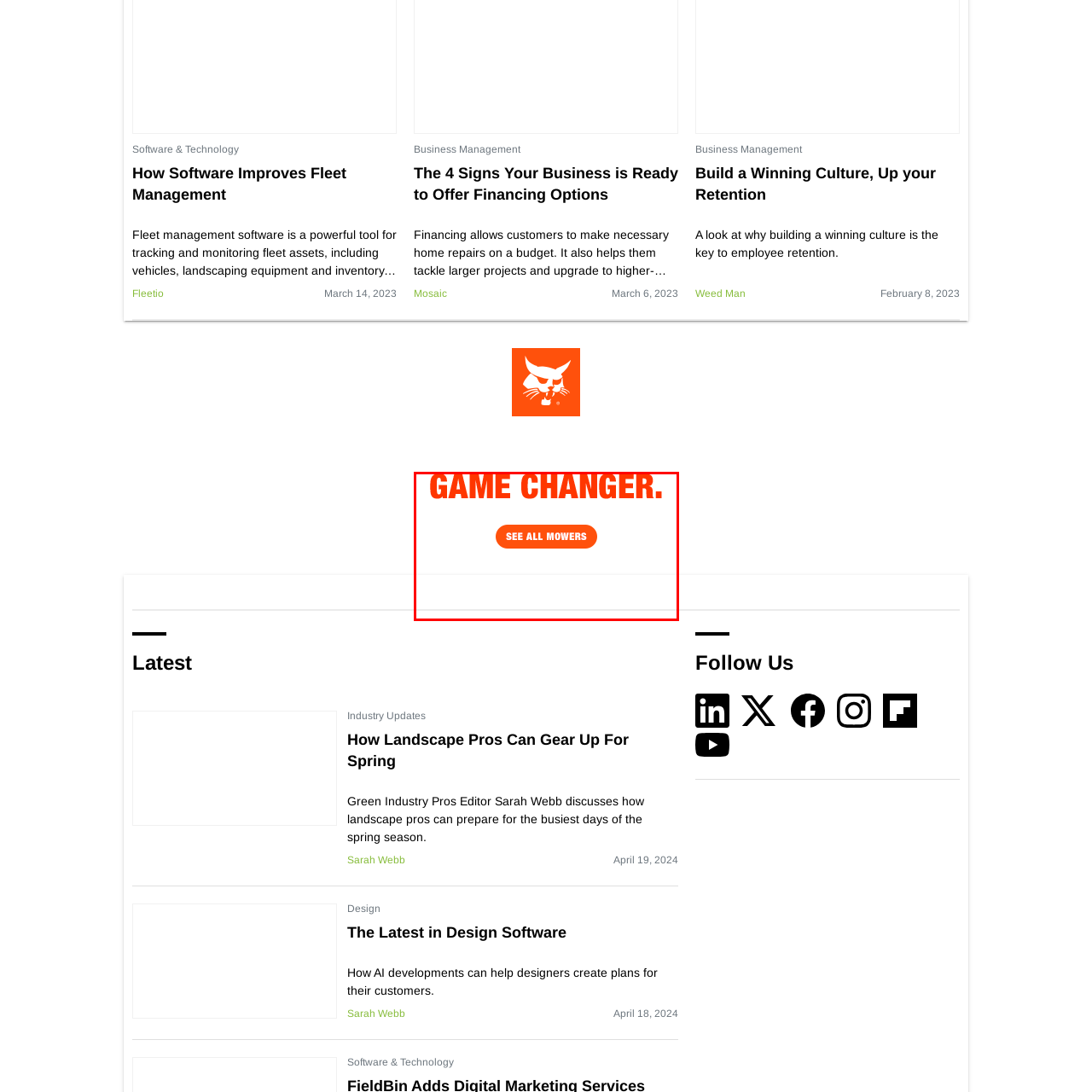Focus on the area marked by the red box, What is the purpose of the button below the statement? 
Answer briefly using a single word or phrase.

to explore mowers